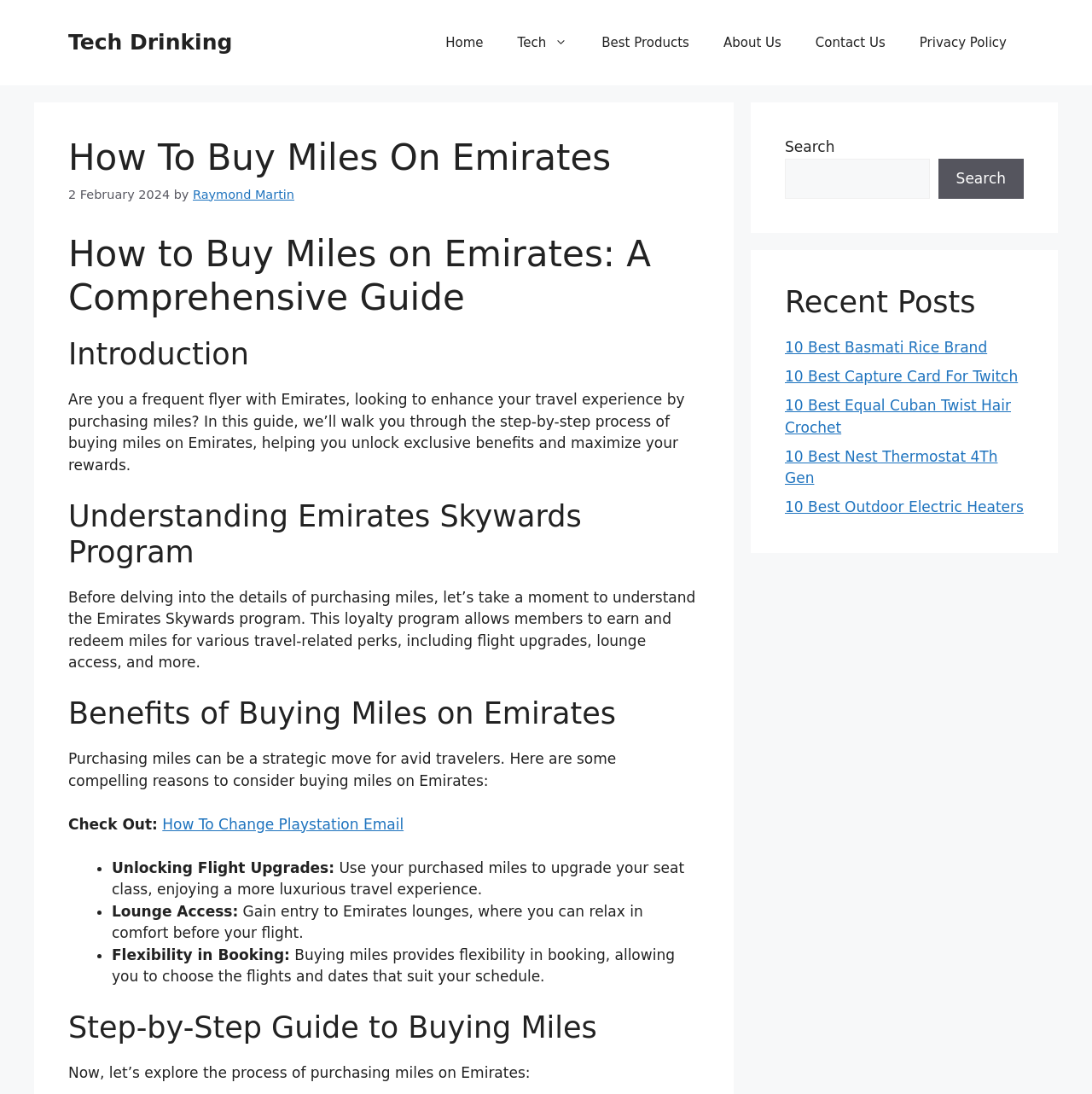Please identify the bounding box coordinates of the region to click in order to complete the task: "Search for something". The coordinates must be four float numbers between 0 and 1, specified as [left, top, right, bottom].

[0.719, 0.145, 0.851, 0.182]